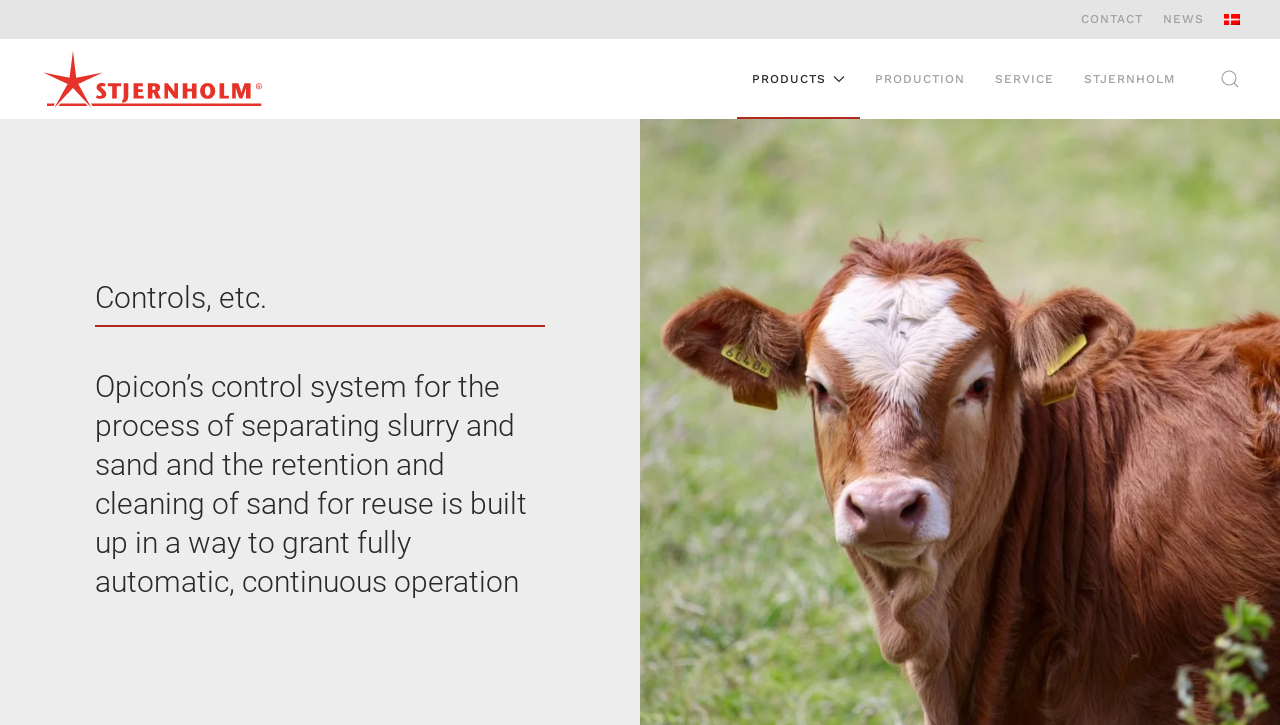Please find the bounding box coordinates of the section that needs to be clicked to achieve this instruction: "Go back to home".

[0.031, 0.054, 0.207, 0.164]